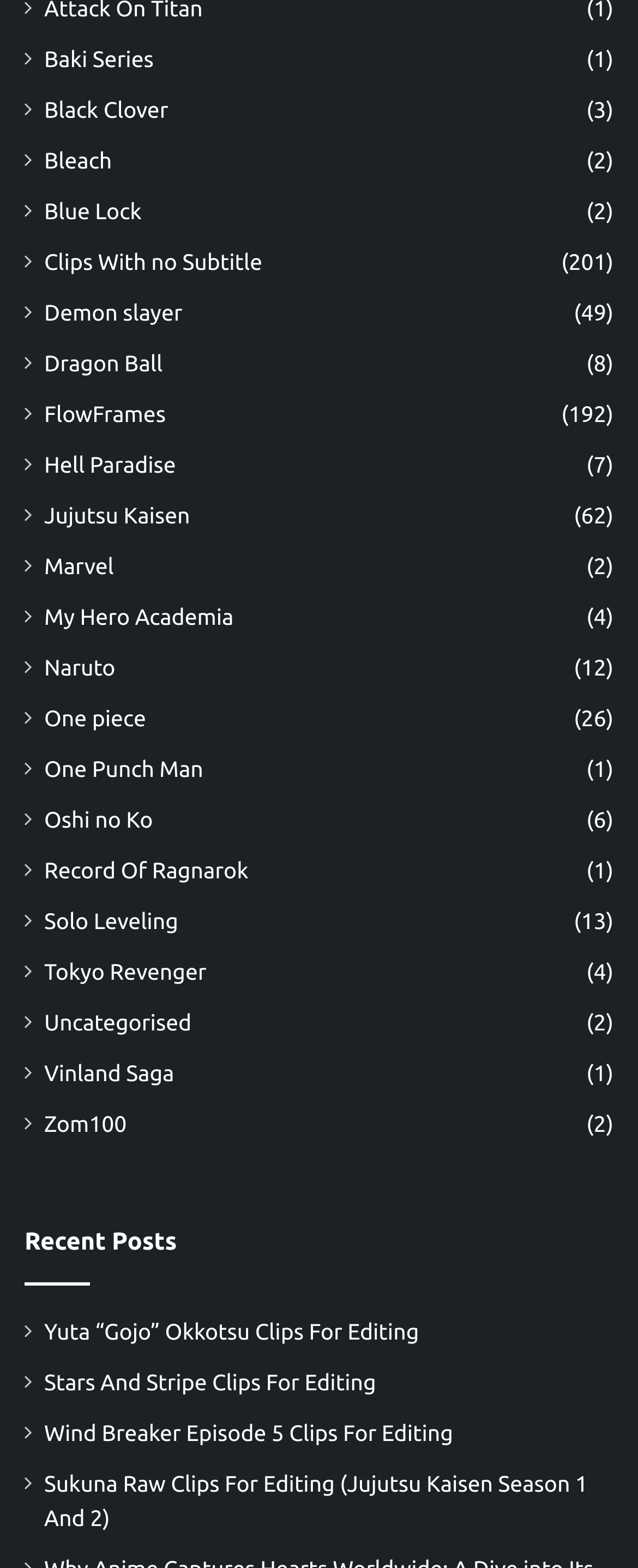What is the position of the 'Recent Posts' section?
Using the image, give a concise answer in the form of a single word or short phrase.

Bottom